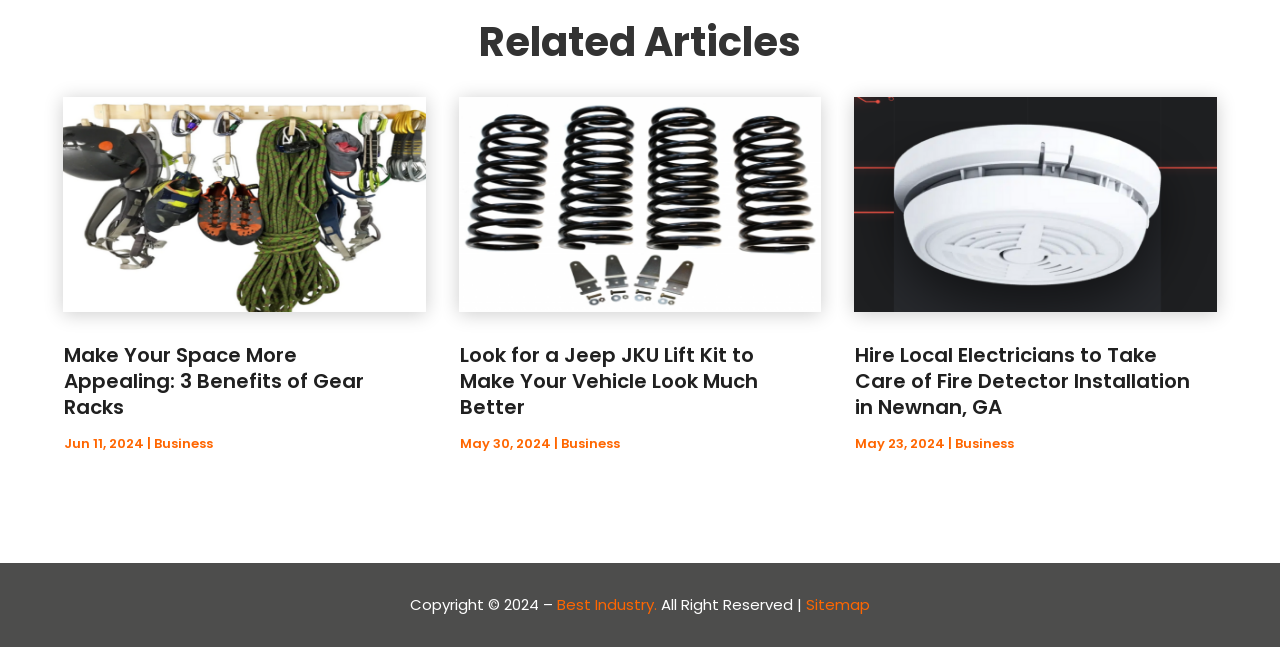Can you find the bounding box coordinates for the element that needs to be clicked to execute this instruction: "Click on 'Bail Bonds Service'"? The coordinates should be given as four float numbers between 0 and 1, i.e., [left, top, right, bottom].

[0.684, 0.007, 0.78, 0.038]